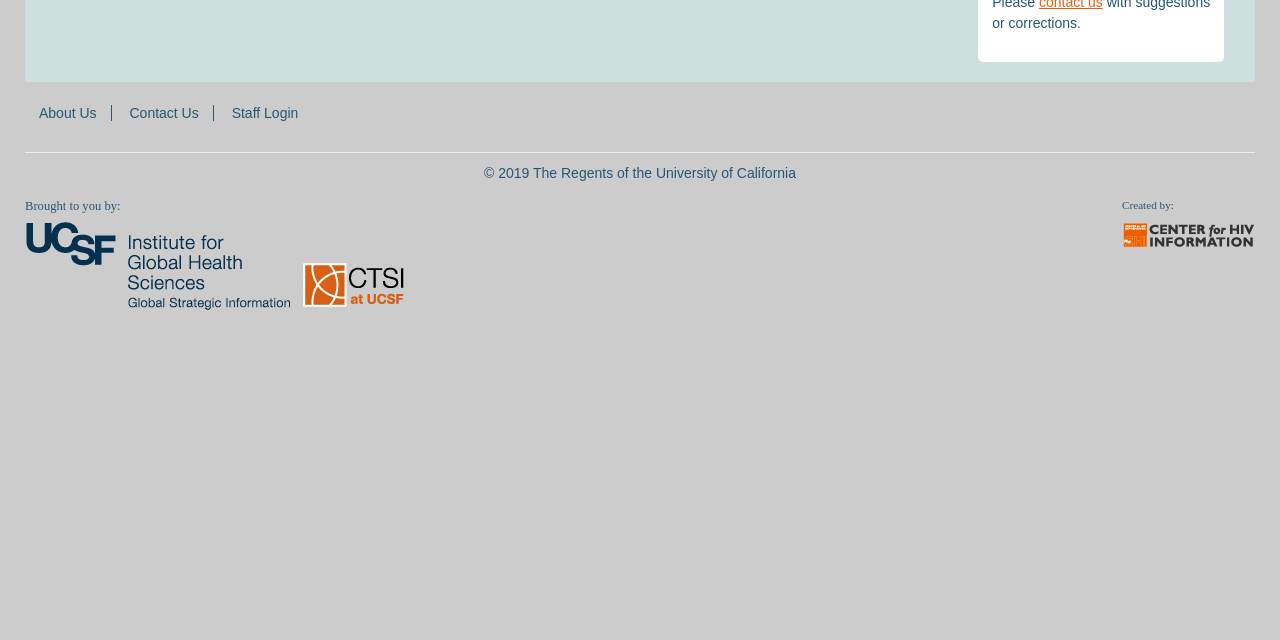Predict the bounding box of the UI element that fits this description: "alt="Center for HIV Information"".

[0.877, 0.37, 0.98, 0.395]